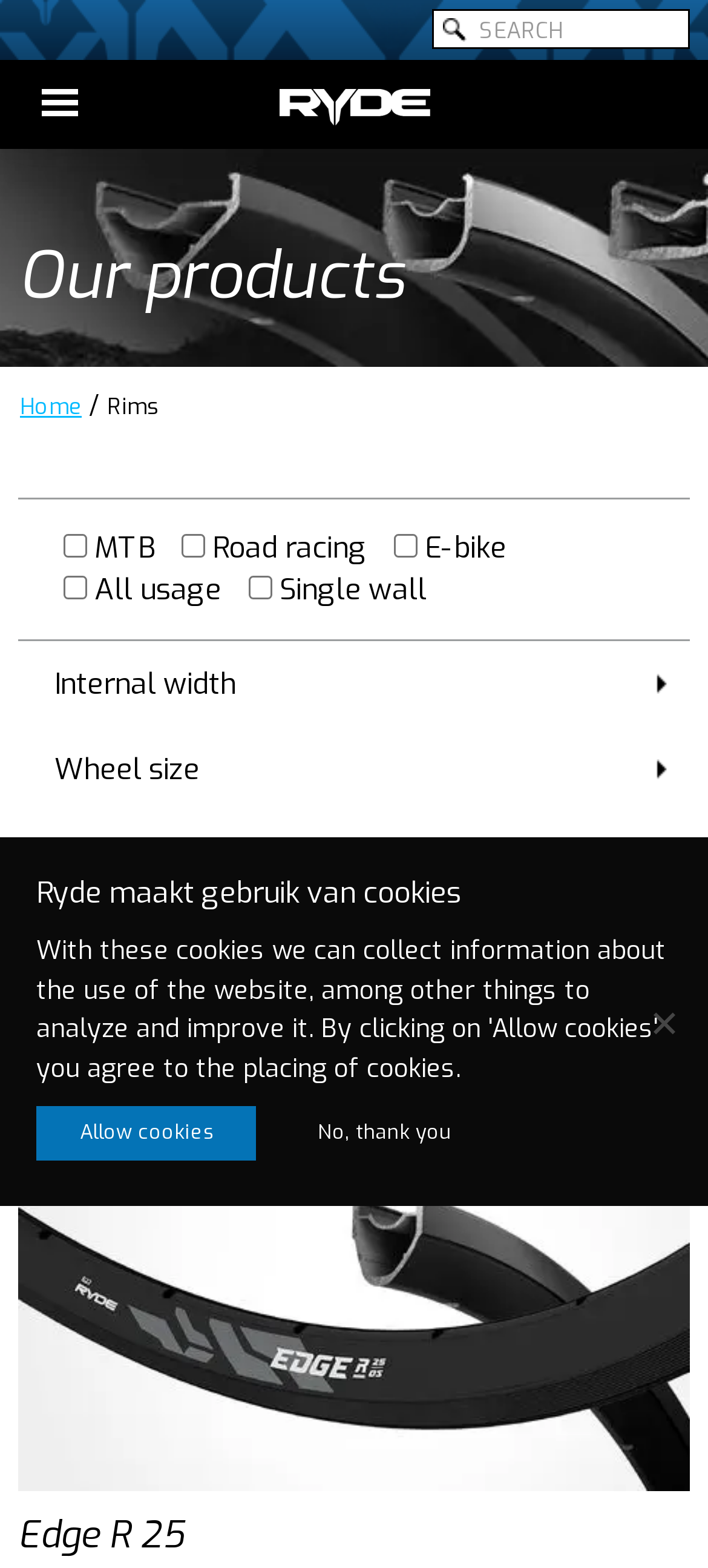What is the purpose of the checkboxes?
We need a detailed and meticulous answer to the question.

The presence of checkboxes for different types of products and usage suggests that they are used to filter the results. By checking or unchecking these boxes, the user can narrow down or broaden the search results.